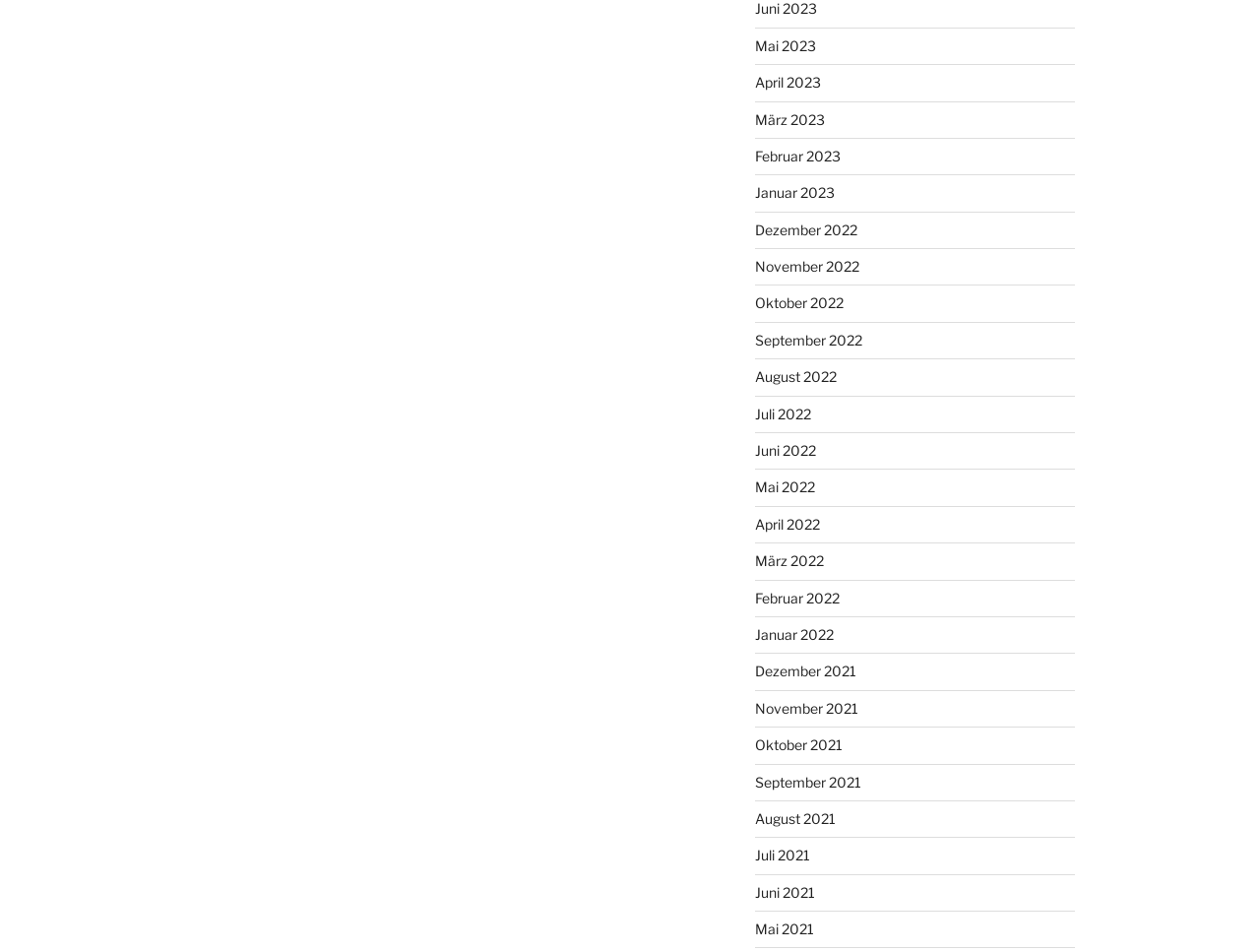Provide a brief response to the question using a single word or phrase: 
How many links are there in total?

16